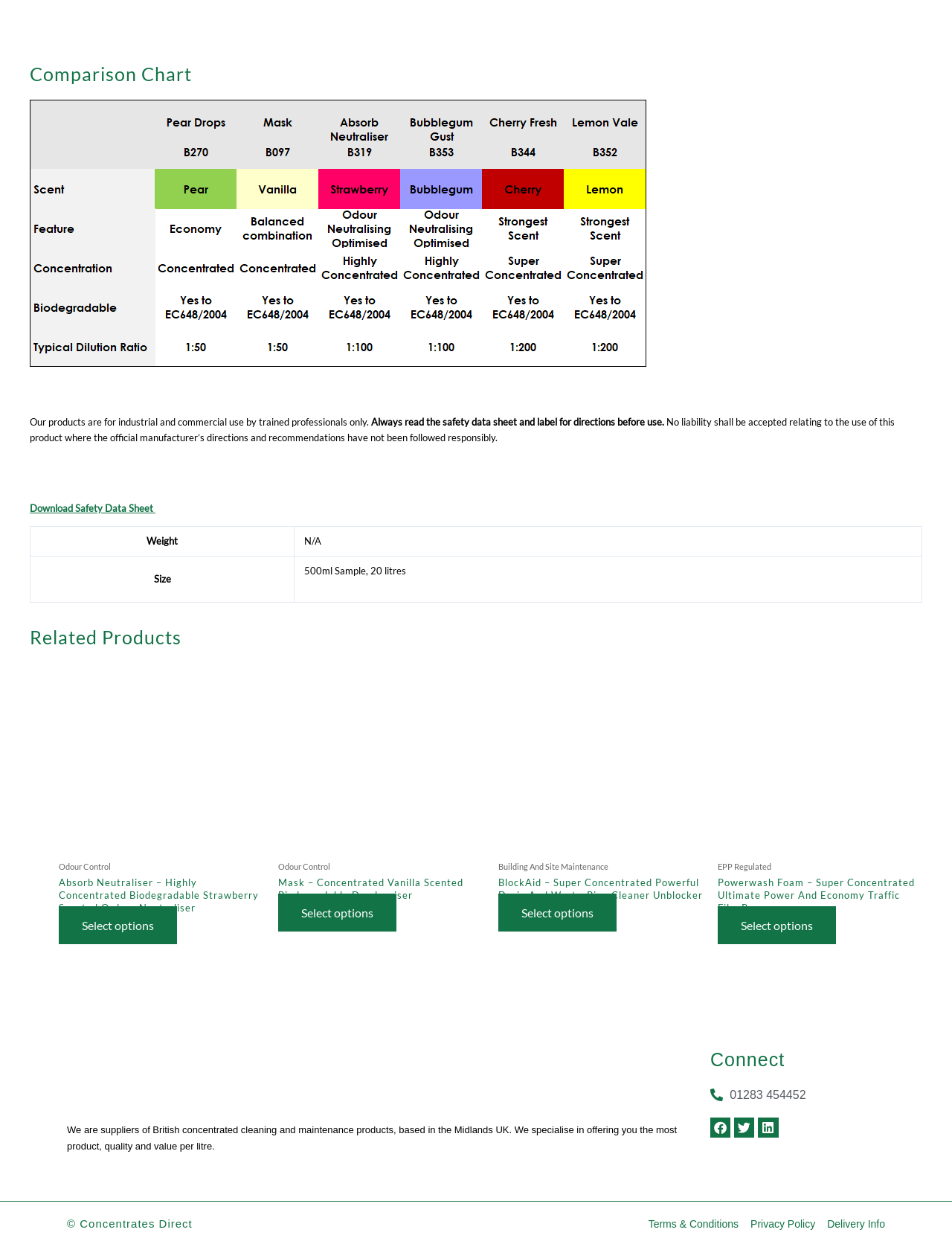Identify the coordinates of the bounding box for the element that must be clicked to accomplish the instruction: "View product details for Absorb Neutraliser".

[0.062, 0.703, 0.277, 0.733]